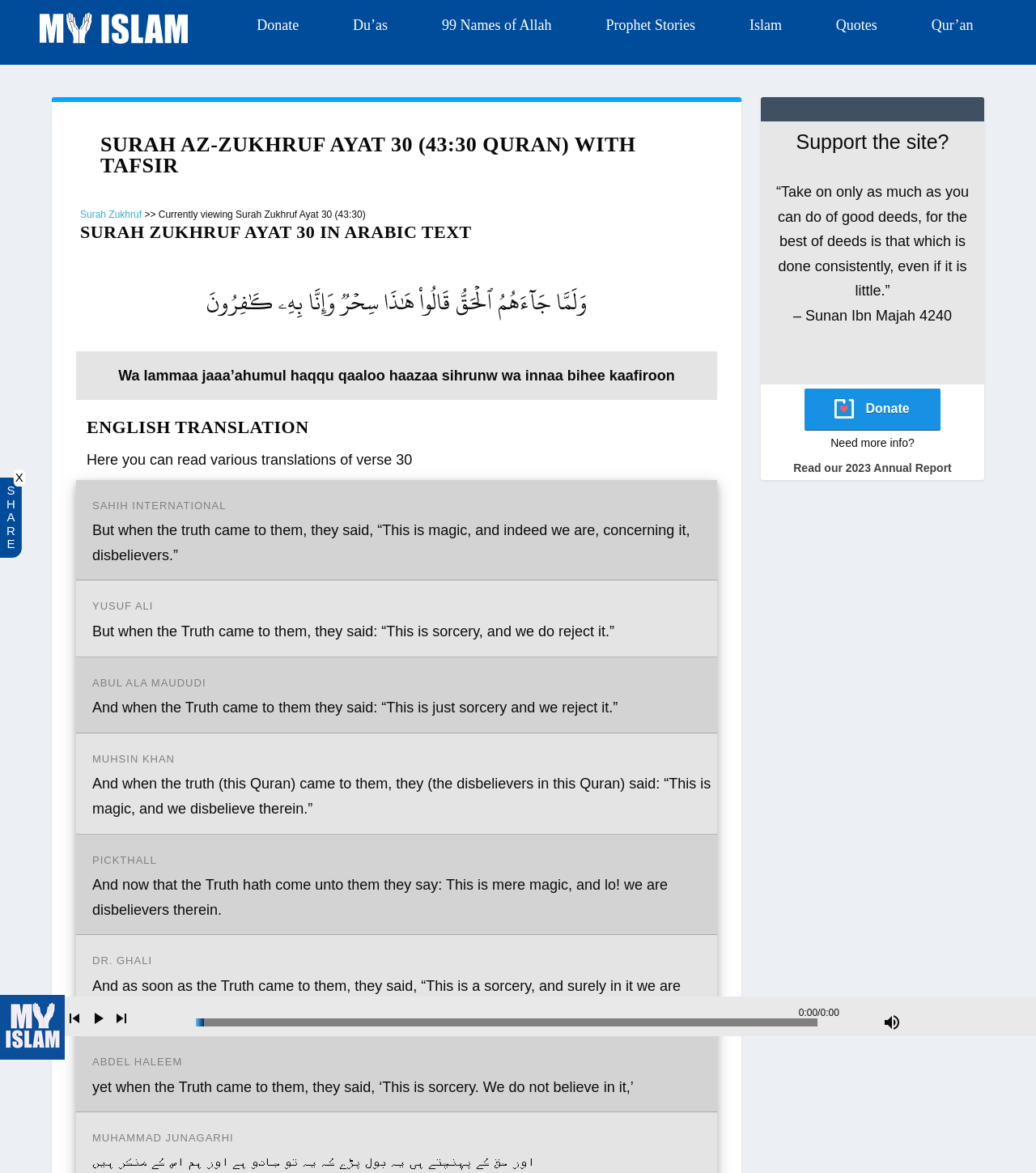Please identify the bounding box coordinates of the area I need to click to accomplish the following instruction: "Click the 'Donate' button".

[0.248, 0.011, 0.288, 0.032]